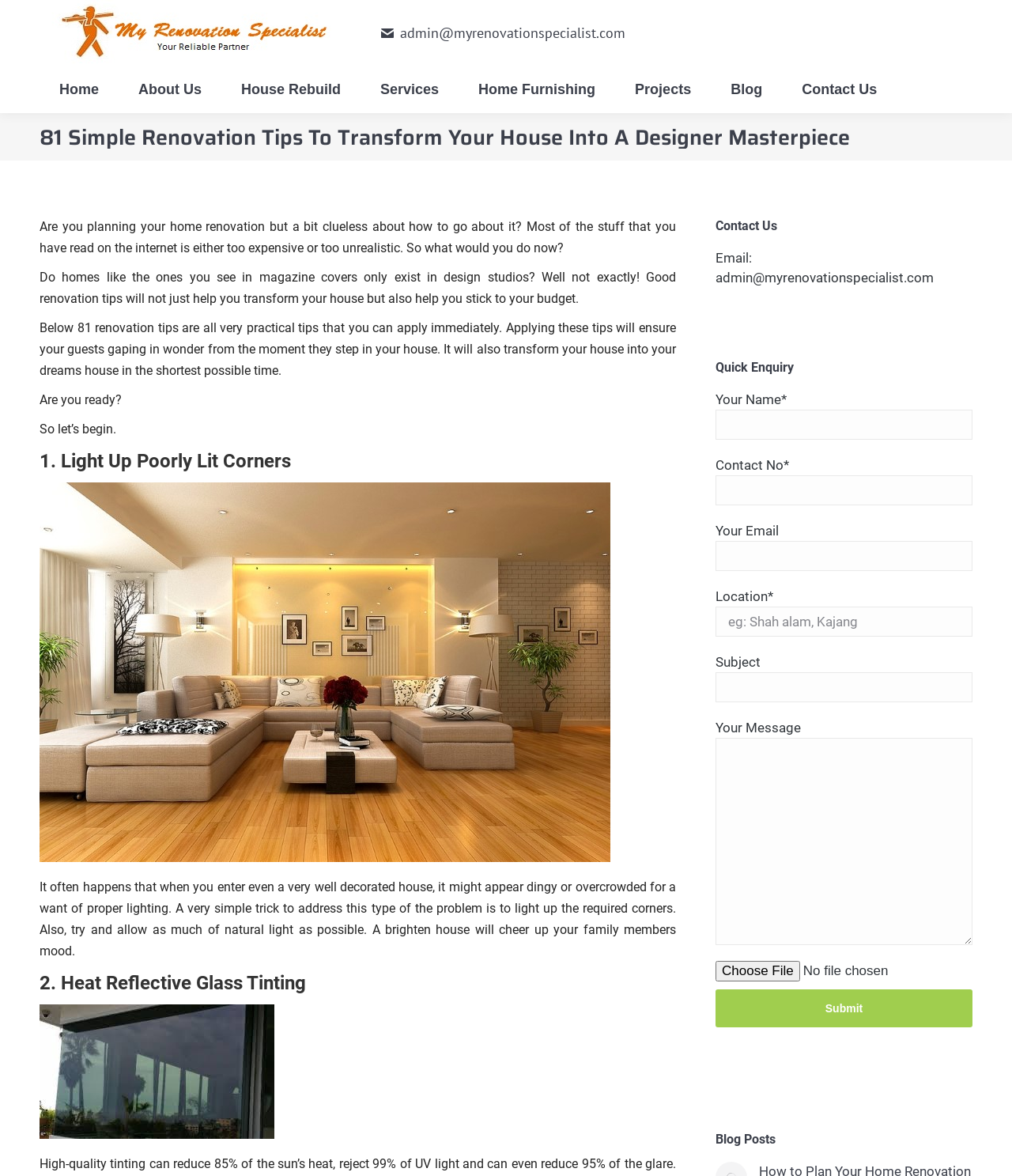How many textboxes are there in the contact form?
Deliver a detailed and extensive answer to the question.

I counted the number of textboxes in the contact form by looking at the elements with type 'textbox' and found that there are 5 of them, namely 'Your Name*', 'Contact No*', 'Your Email', 'Location*', and 'Subject'.